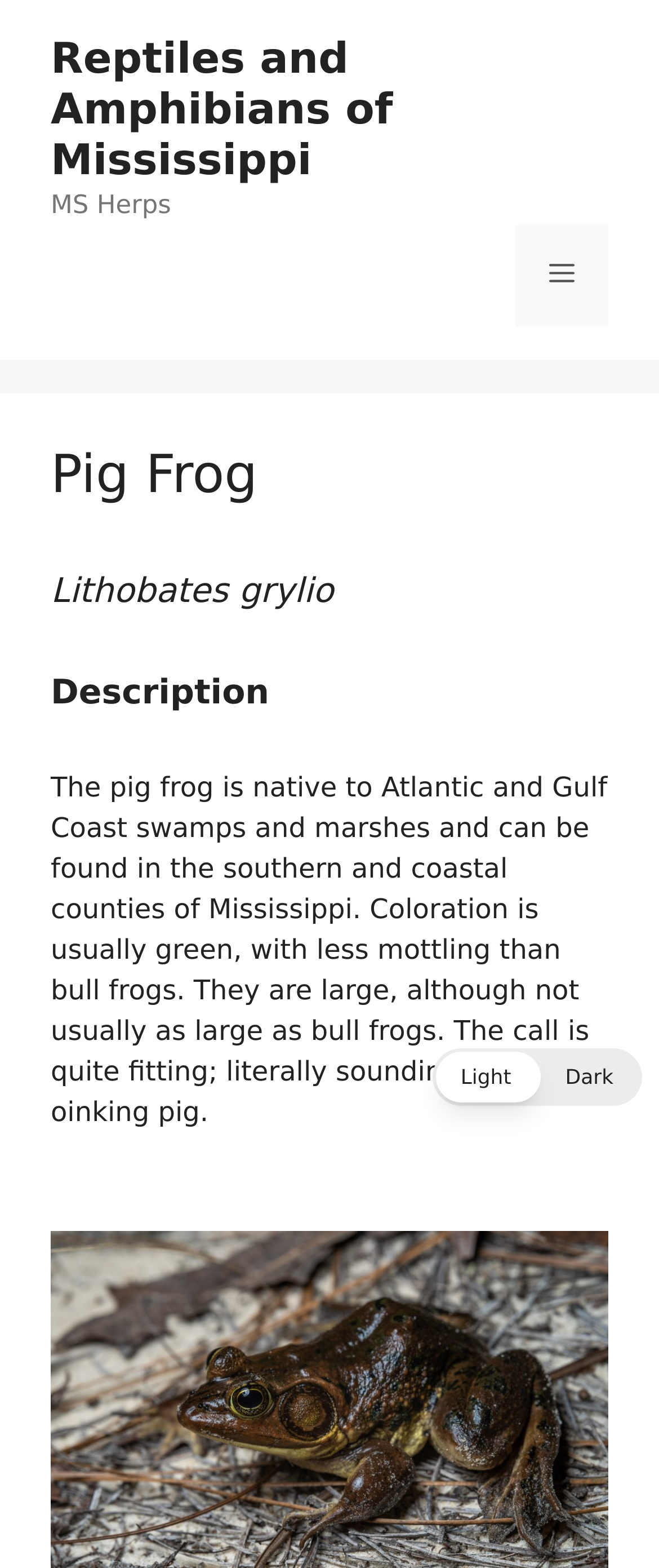What is the sound of the pig frog's call?
Ensure your answer is thorough and detailed.

I found the description of the pig frog's call by reading the text content of the webpage, specifically the sentence that says 'The call is quite fitting; literally sounding like an oinking pig'.